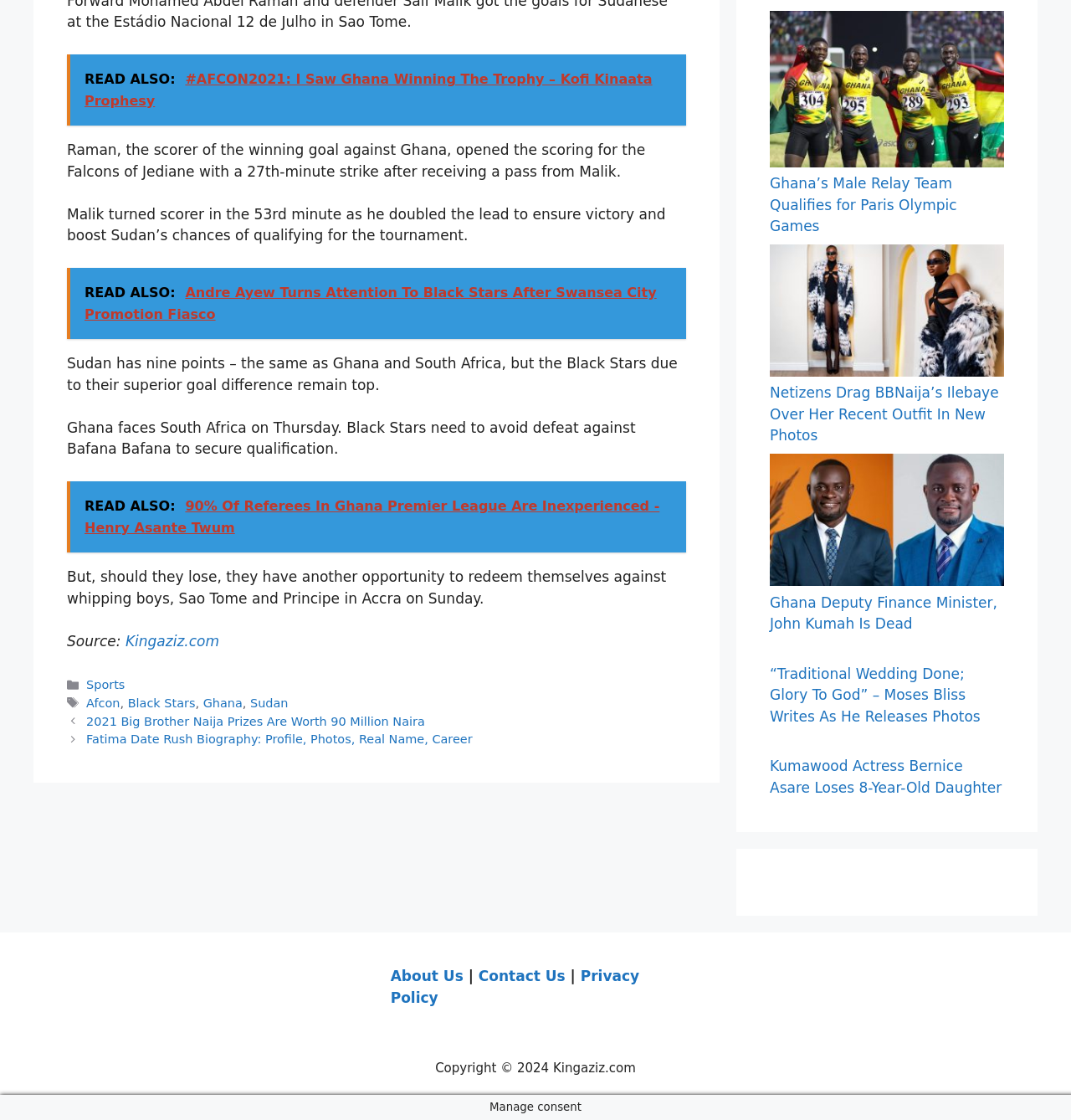Extract the bounding box coordinates for the HTML element that matches this description: "Black Stars". The coordinates should be four float numbers between 0 and 1, i.e., [left, top, right, bottom].

[0.119, 0.622, 0.182, 0.634]